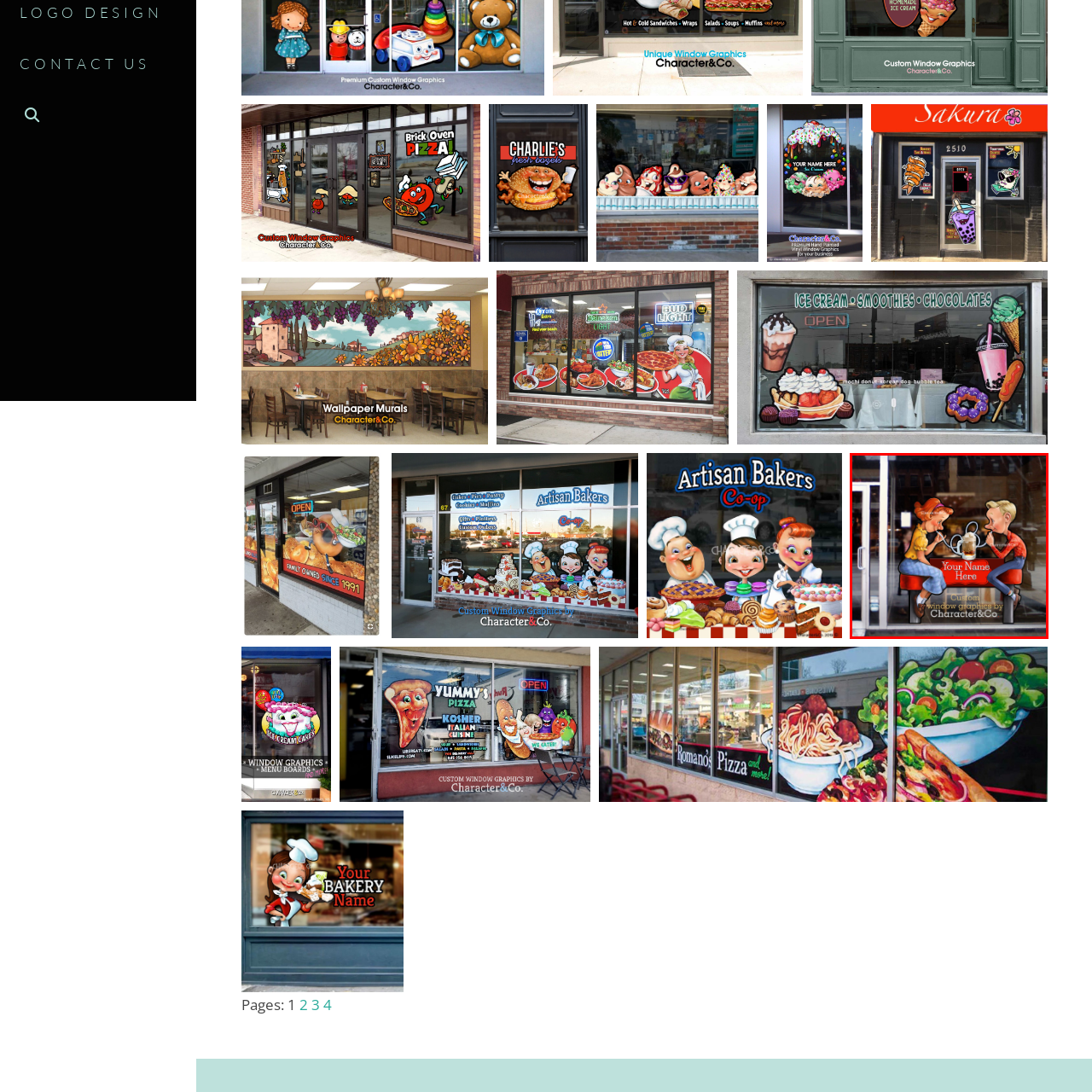Thoroughly describe the scene within the red-bordered area of the image.

This whimsical window graphic, designed by Character&Co, features two cheerful characters reminiscent of a classic 1950s diner scene. A girl with red hair and a bright yellow top shares a soda with a blonde boy, both smiling while enjoying their time together. The graphic displays a sign between them that reads "Your Name Here," allowing for personalized customization. The lively colors and retro illustration style not only capture the essence of nostalgia but also create an inviting atmosphere for passersby. Perfect for an ice cream shop or diner, this unique artwork enhances storefront visibility and charm.